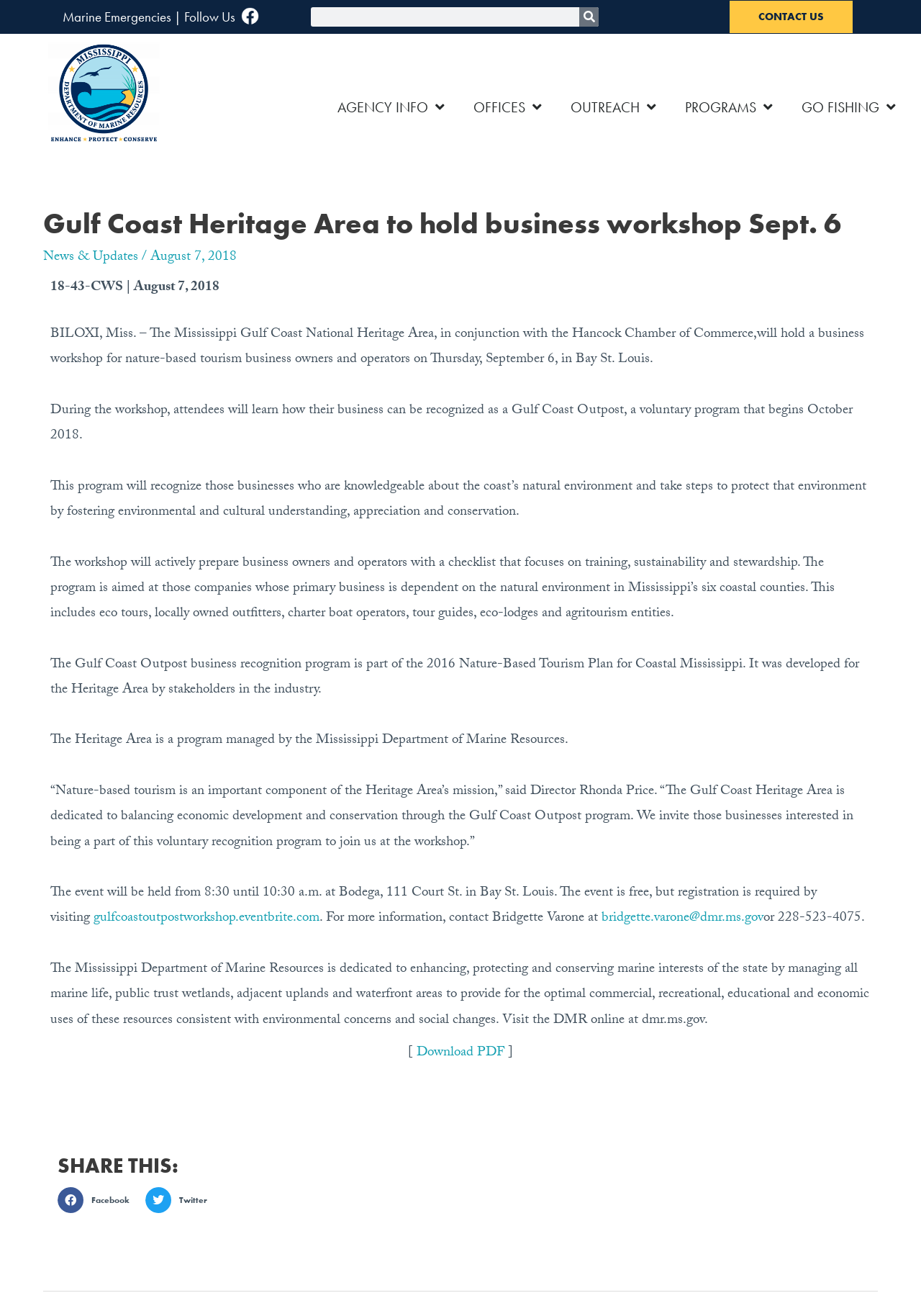Pinpoint the bounding box coordinates of the element you need to click to execute the following instruction: "Learn more about agency info". The bounding box should be represented by four float numbers between 0 and 1, in the format [left, top, right, bottom].

[0.351, 0.049, 0.498, 0.114]